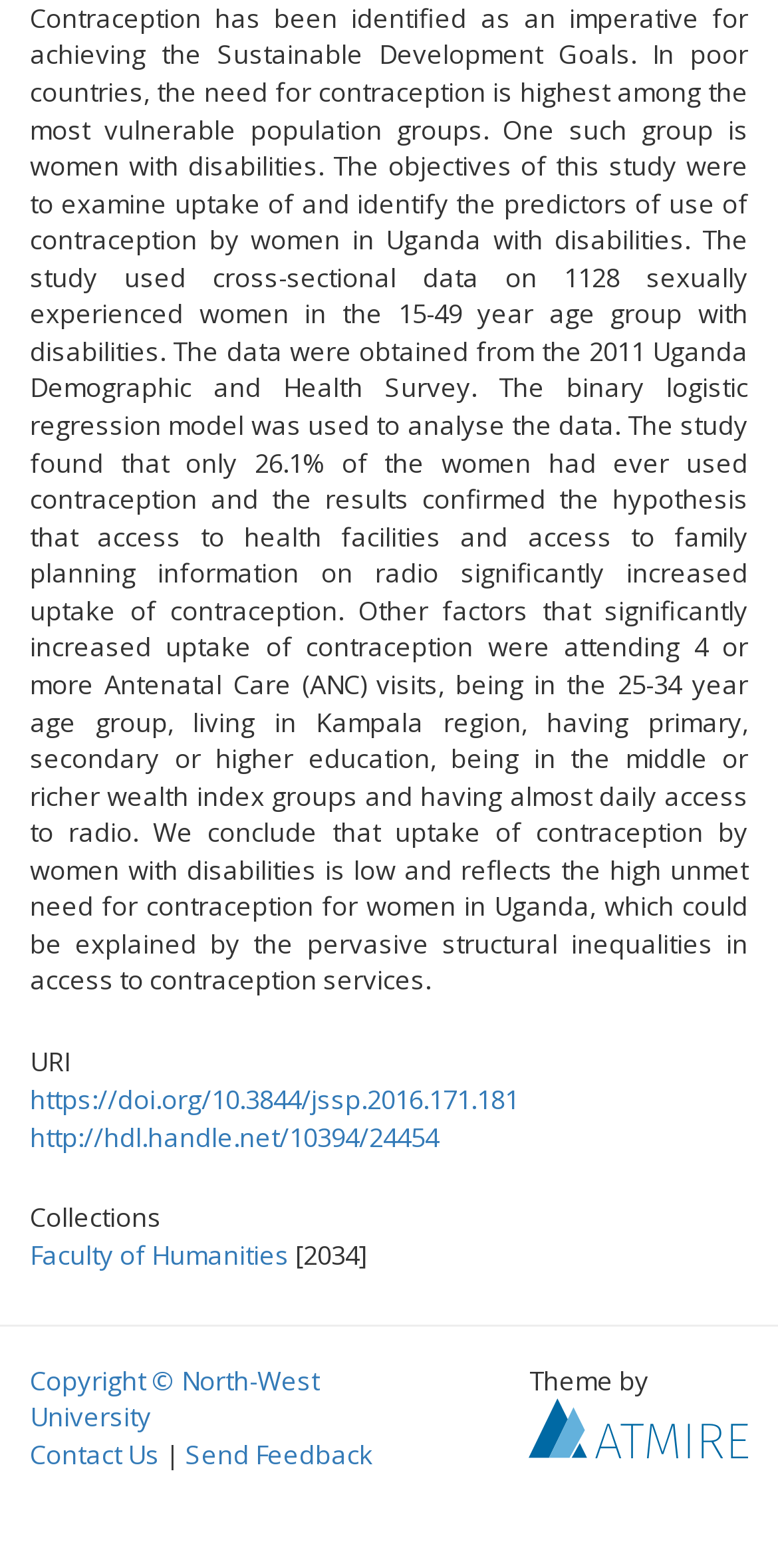Please specify the bounding box coordinates of the region to click in order to perform the following instruction: "Check employment opportunities".

None